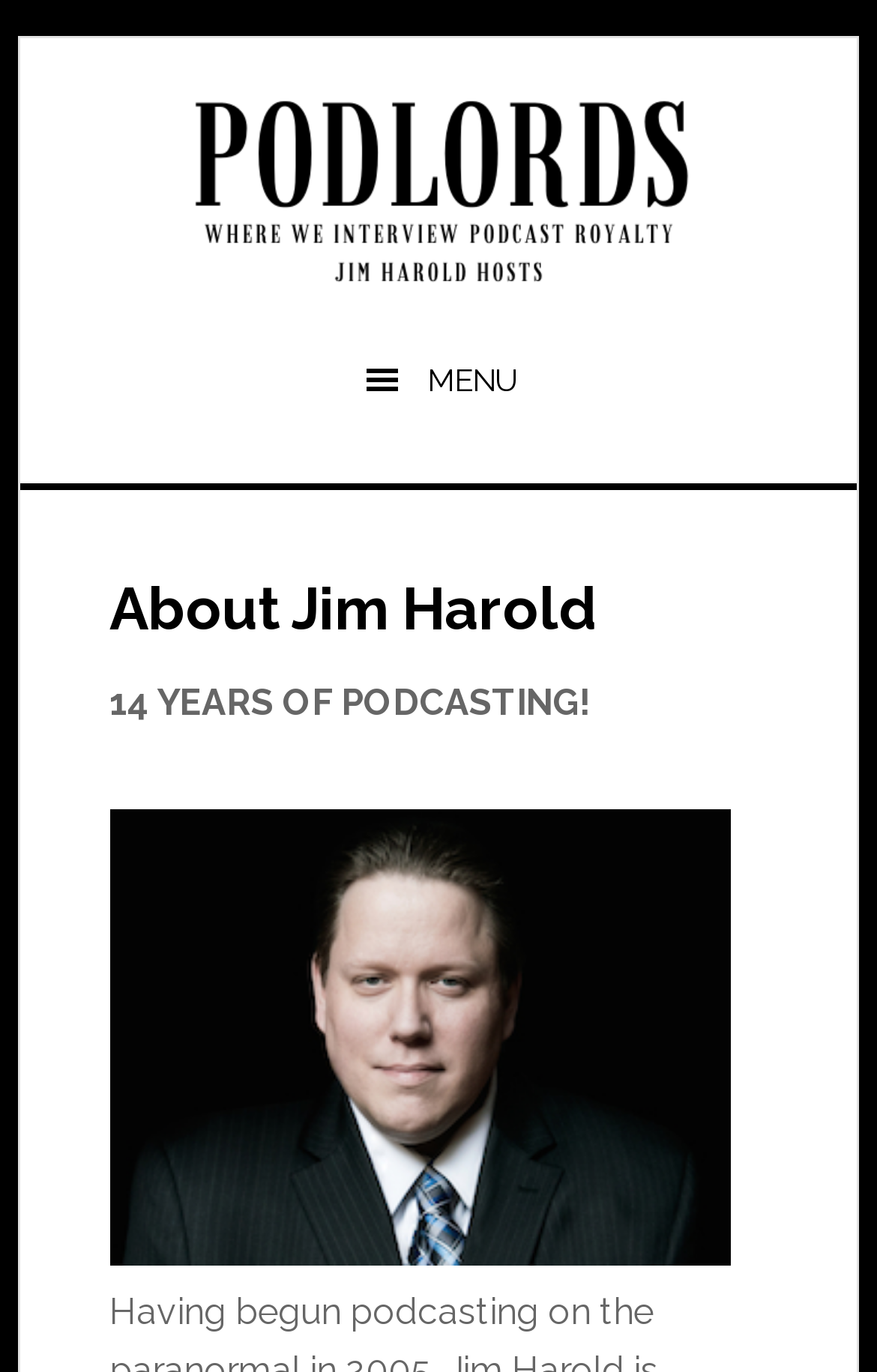What is the purpose of the button with the MENU icon?
Answer the question with as much detail as you can, using the image as a reference.

The button element with the MENU icon is likely used for navigation, as it is a common design pattern to use a menu button to provide access to additional content or features.